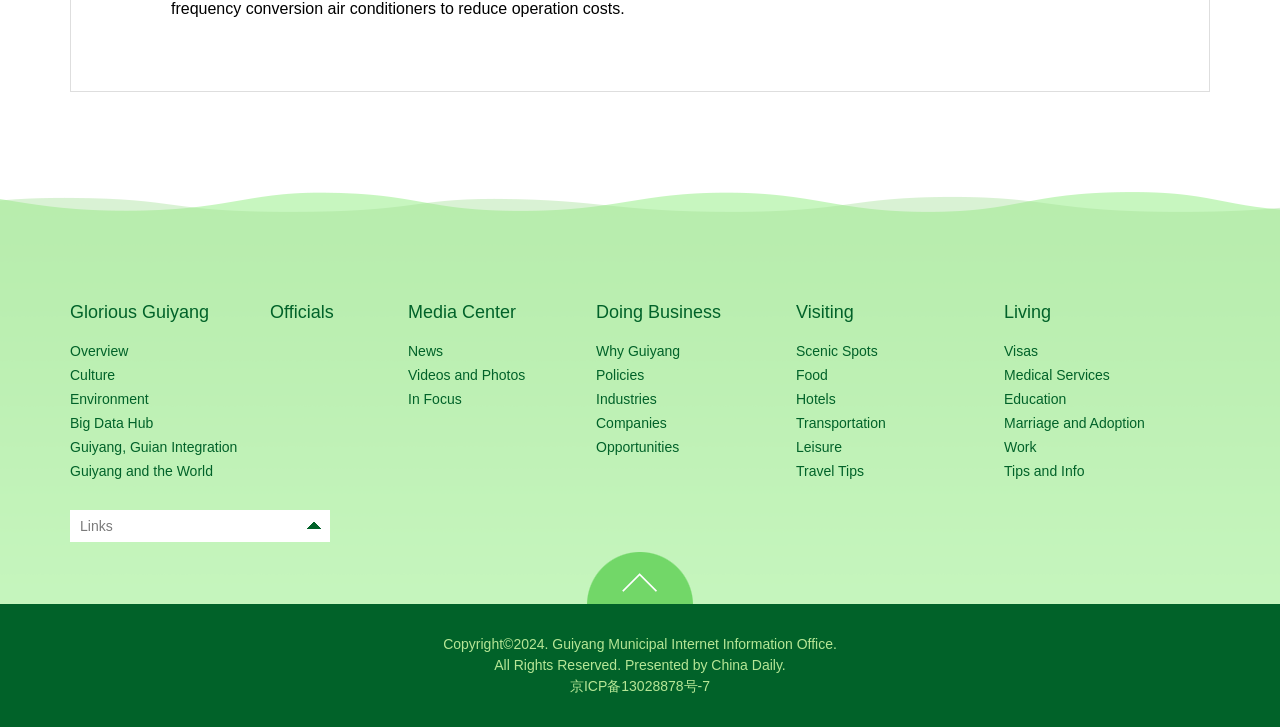What is the copyright year?
Using the image as a reference, deliver a detailed and thorough answer to the question.

I looked at the bottom of the webpage and found the copyright information, which includes the year '2024'.